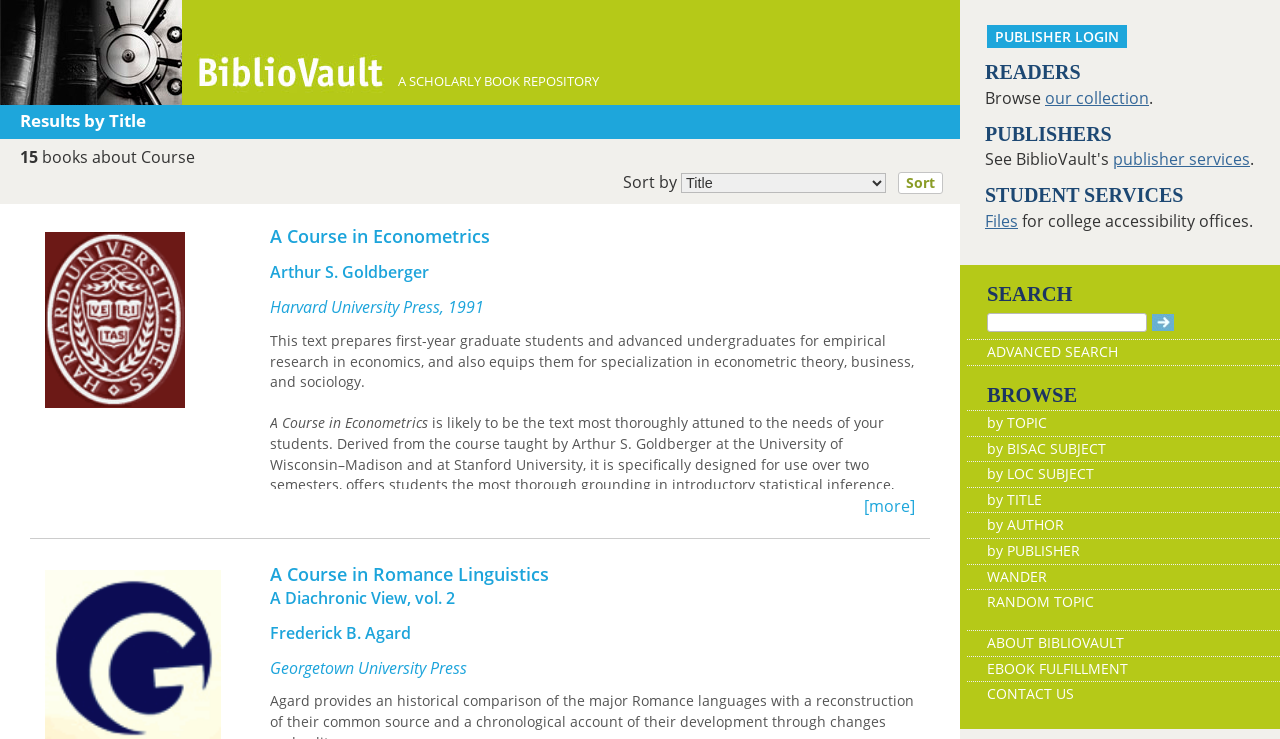Please examine the image and provide a detailed answer to the question: What is the text of the button in the search form?

The answer can be found by looking at the button element 'Submit Form' which is located in the search form.